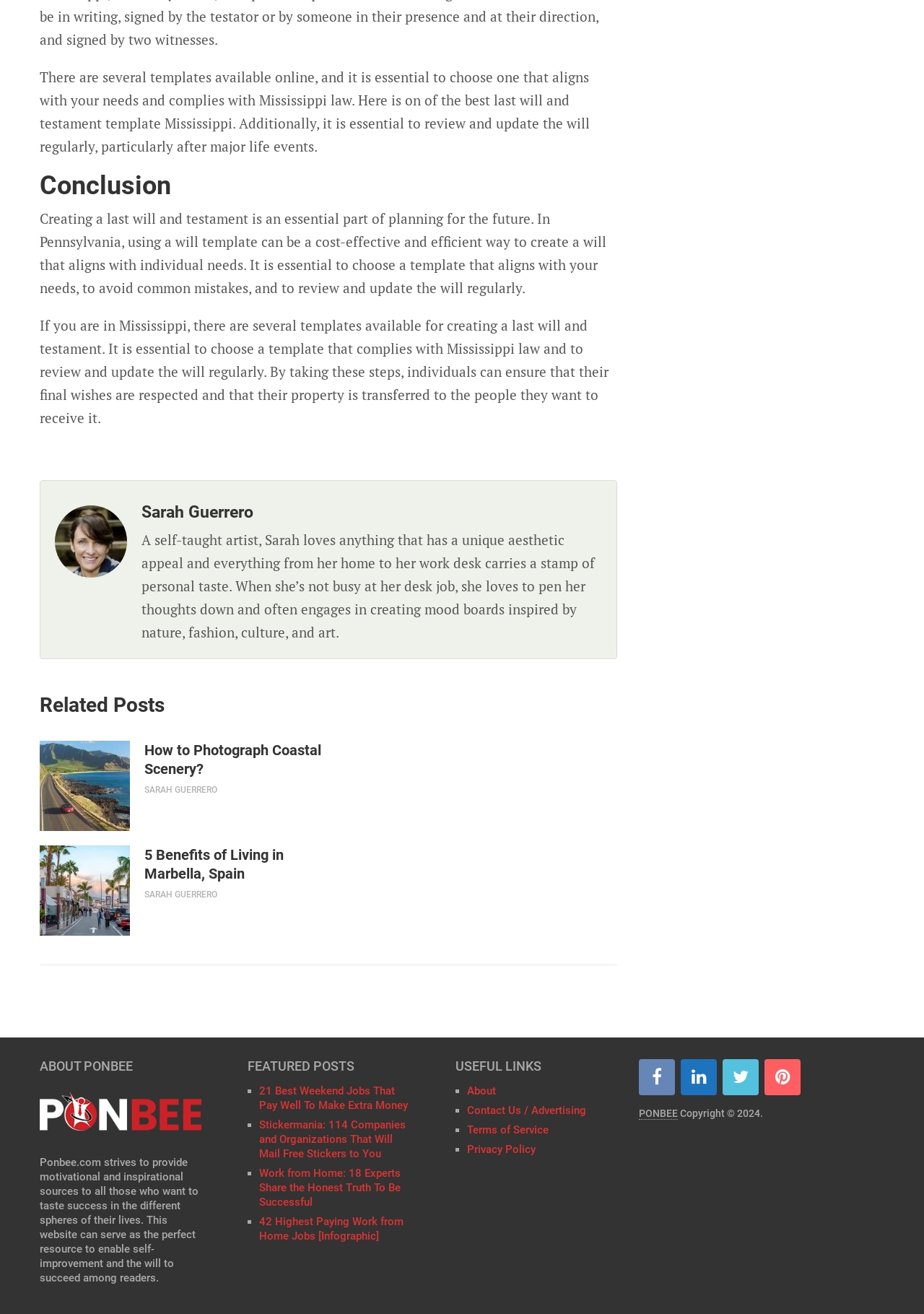Could you find the bounding box coordinates of the clickable area to complete this instruction: "visit the about page"?

[0.506, 0.825, 0.537, 0.835]